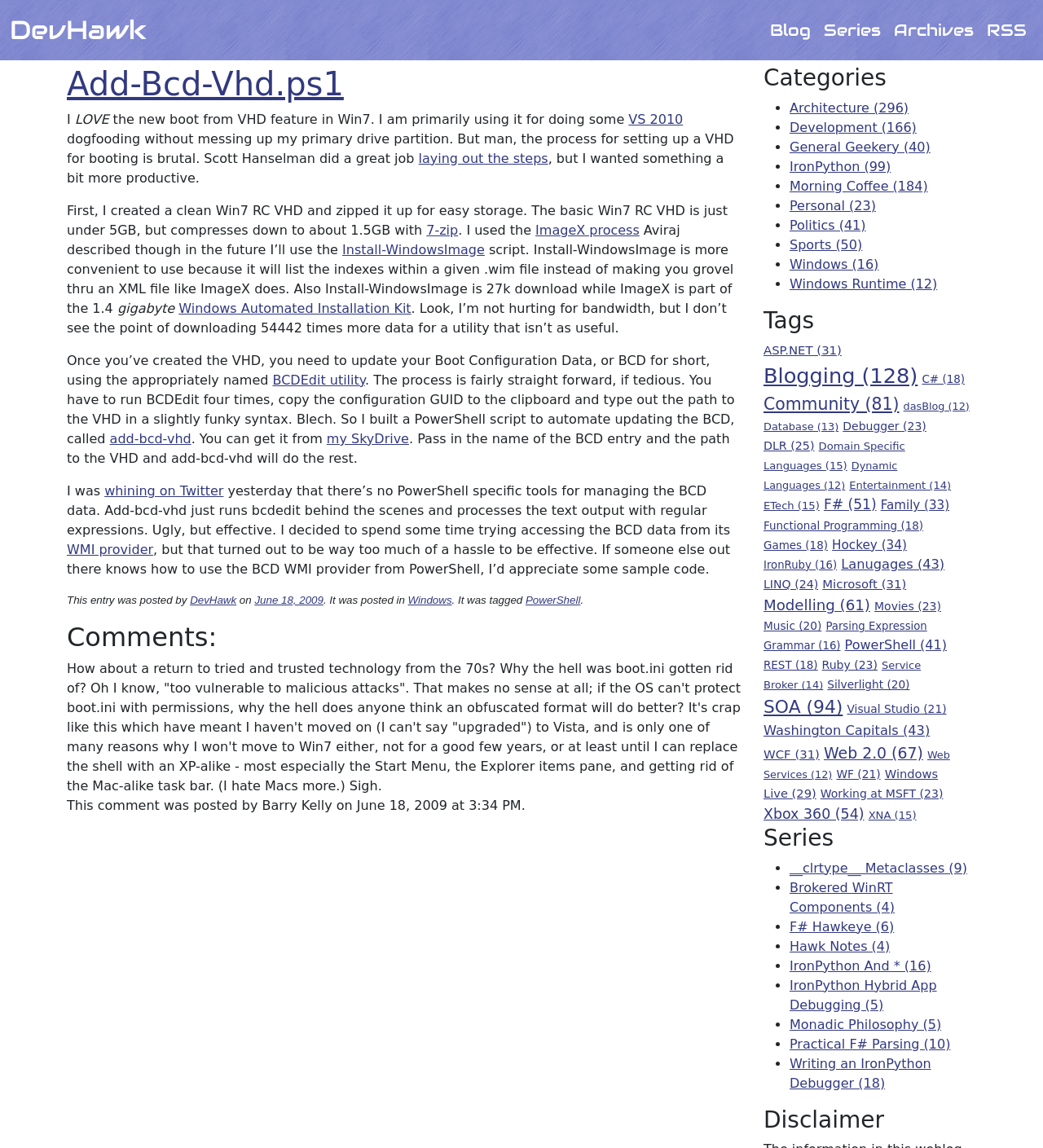Kindly provide the bounding box coordinates of the section you need to click on to fulfill the given instruction: "Visit the Archives page".

[0.851, 0.01, 0.94, 0.043]